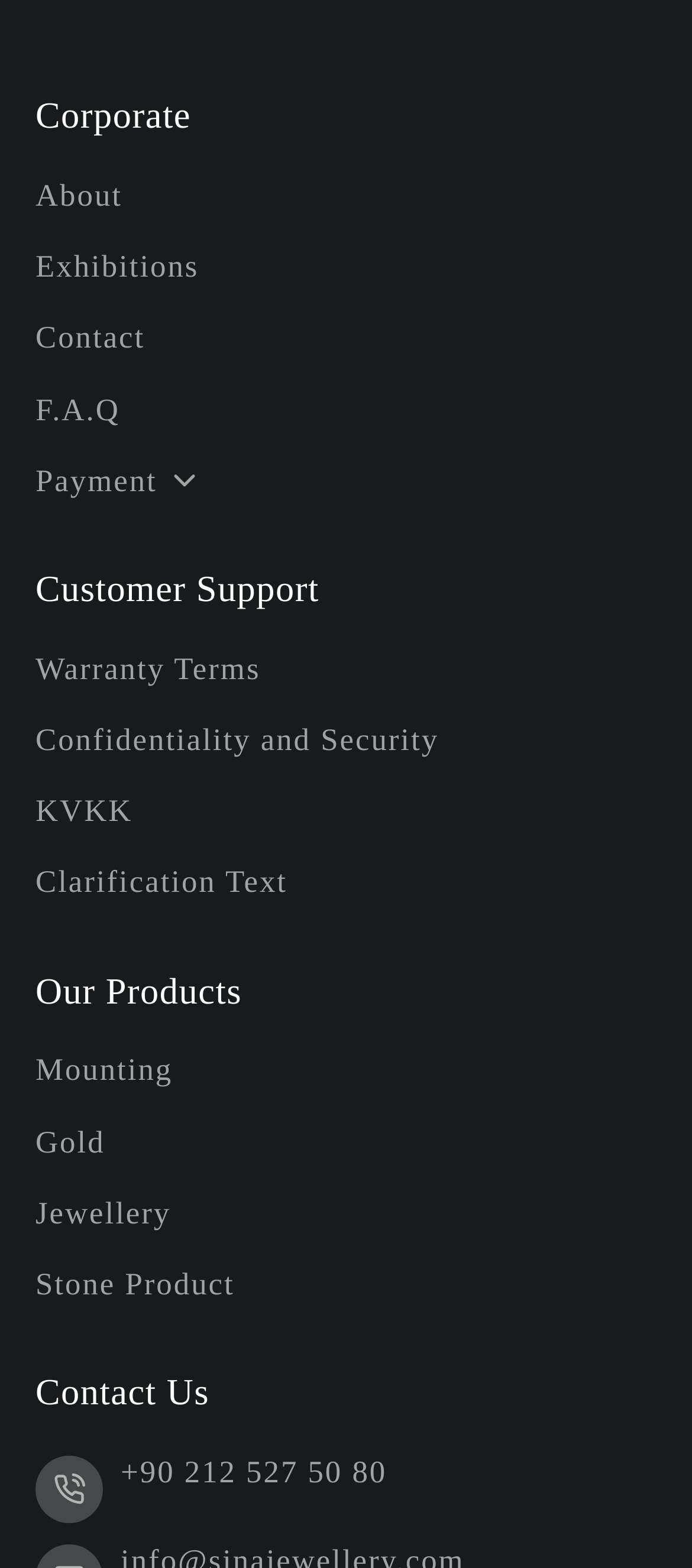Identify the bounding box coordinates of the HTML element based on this description: "Confidentiality and Security".

[0.051, 0.46, 0.634, 0.506]